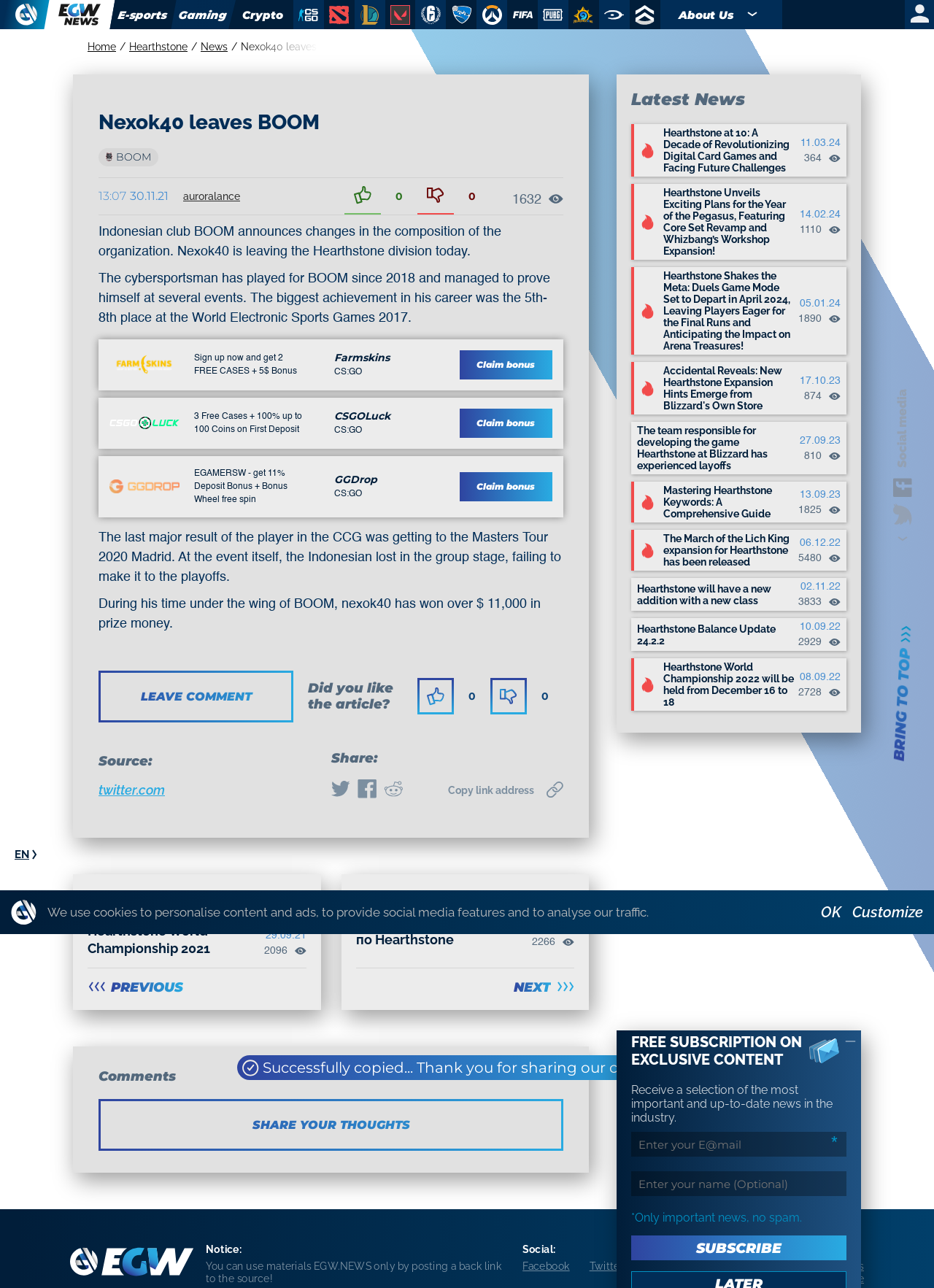Extract the bounding box coordinates of the UI element described: "parent_node: * placeholder="Enter your E@mail"". Provide the coordinates in the format [left, top, right, bottom] with values ranging from 0 to 1.

[0.676, 0.879, 0.906, 0.898]